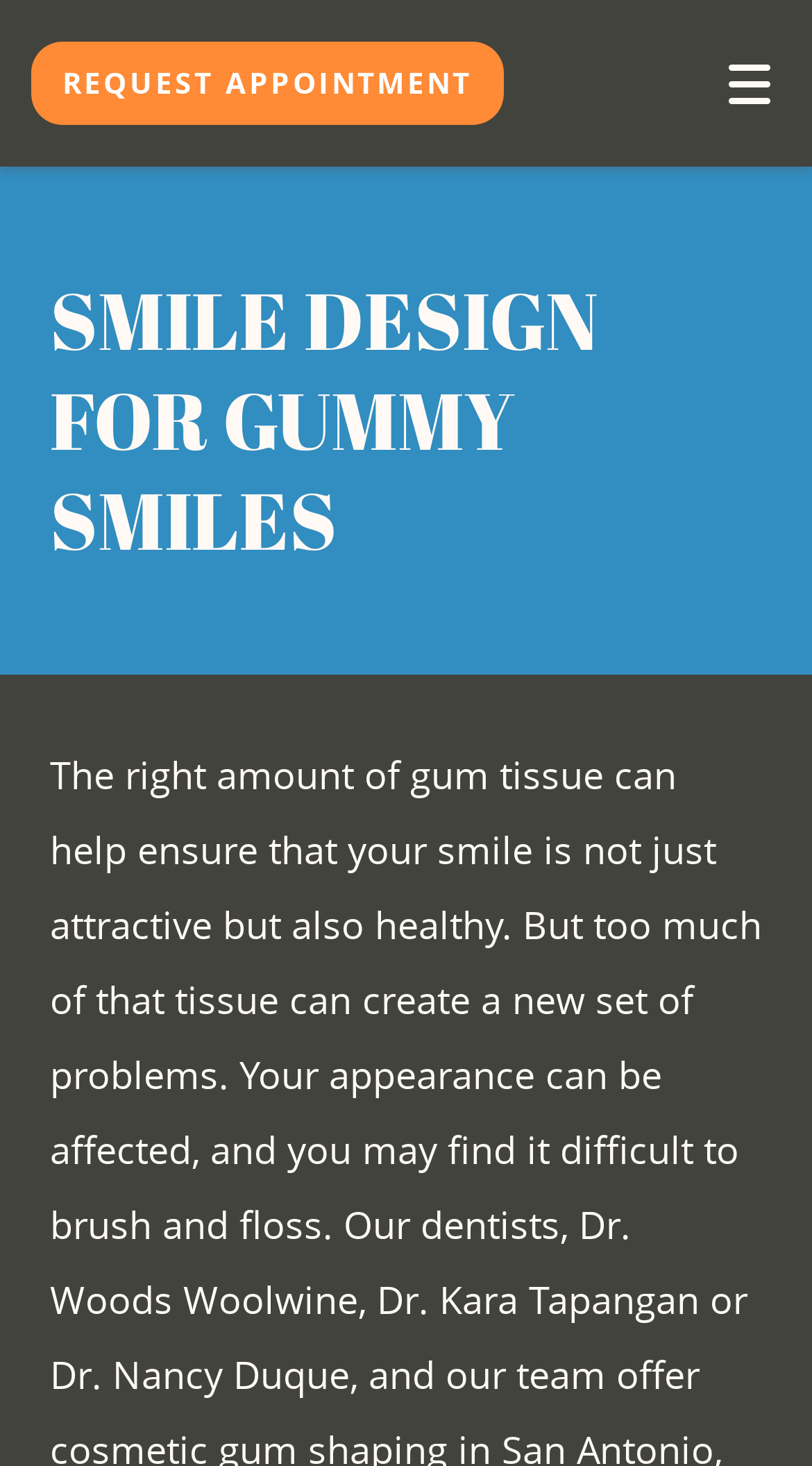Locate the bounding box of the UI element based on this description: "Home". Provide four float numbers between 0 and 1 as [left, top, right, bottom].

[0.0, 0.318, 1.0, 0.372]